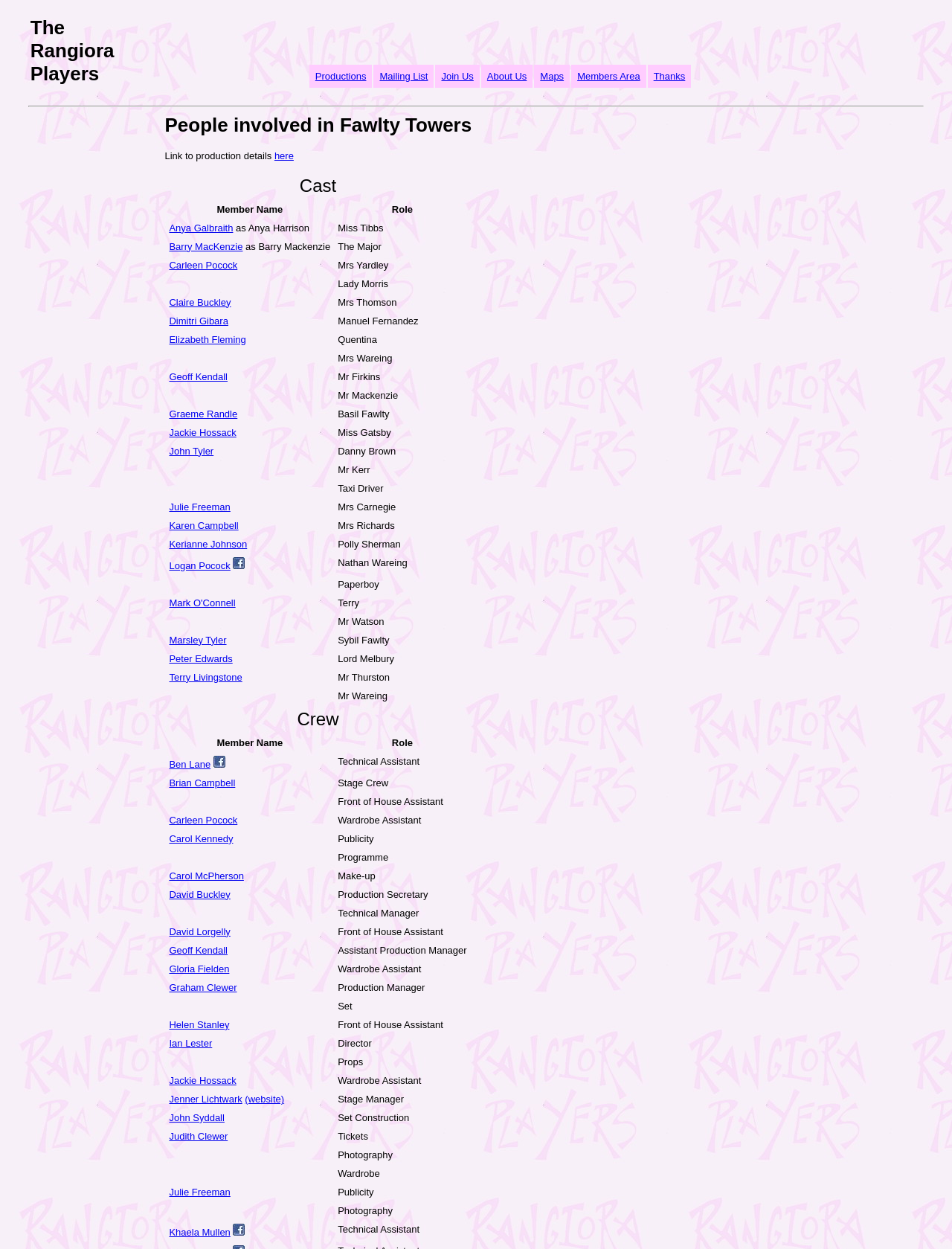Please specify the bounding box coordinates of the element that should be clicked to execute the given instruction: 'Go to the 'About Us' page'. Ensure the coordinates are four float numbers between 0 and 1, expressed as [left, top, right, bottom].

[0.505, 0.052, 0.56, 0.07]